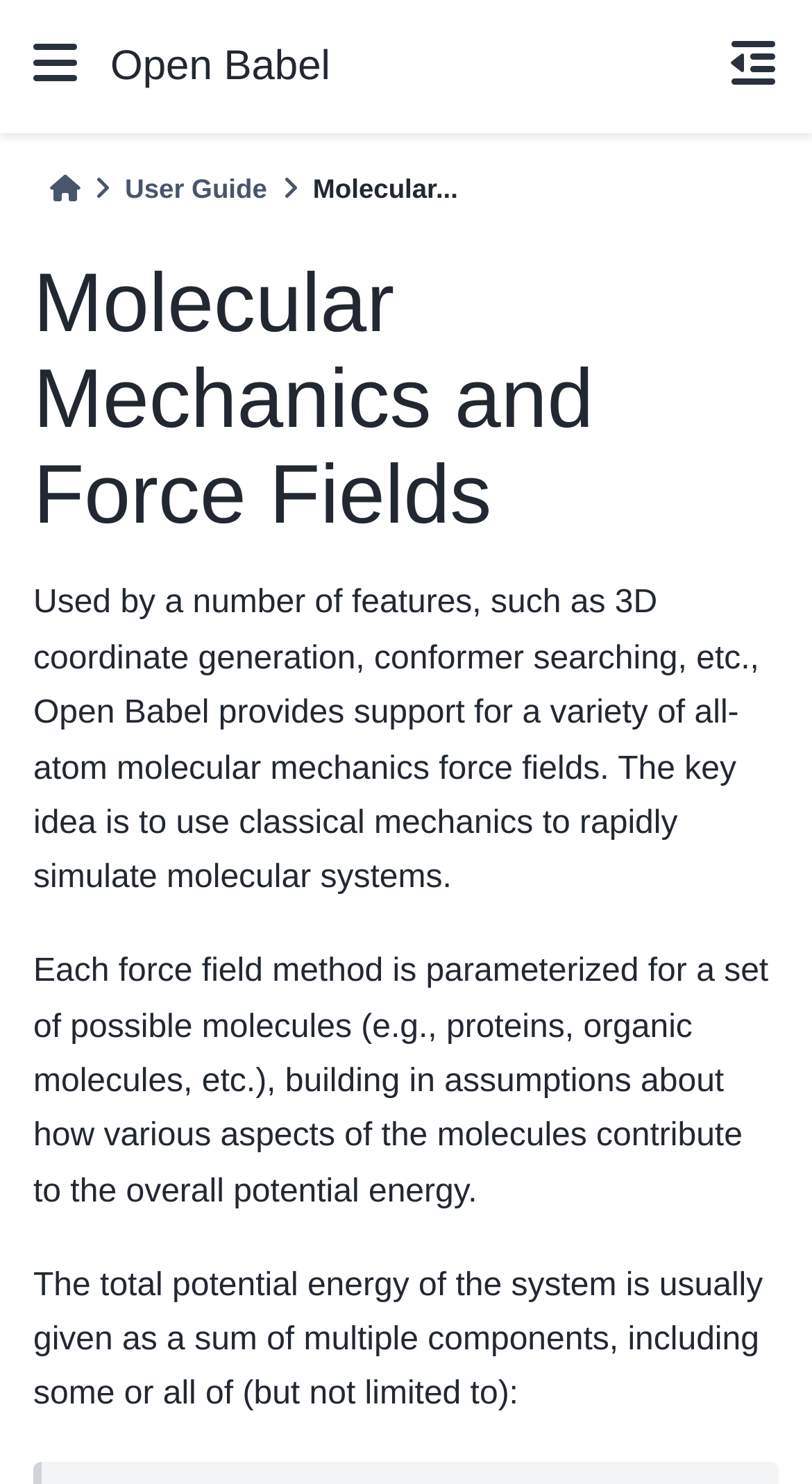Explain in detail what is displayed on the webpage.

The webpage is about Molecular Mechanics and Force Fields in Open Babel, a documentation page for openbabel-3-1-1. At the top, there is a link to "Open Babel" on the left side, and a label with an icon on the right side. Below this, there is a breadcrumb navigation menu with links to "Home" and "User Guide" on the left, and a static text "Molecular..." in the middle.

The main content of the page starts with a heading "Molecular Mechanics and Force Fields" near the top. Below this heading, there is a paragraph of text that explains the purpose of molecular mechanics force fields in Open Babel, including their use in 3D coordinate generation and conformer searching. 

Further down, there are two more paragraphs of text. The first one describes how each force field method is parameterized for a set of possible molecules, and the second one explains that the total potential energy of the system is usually given as a sum of multiple components.